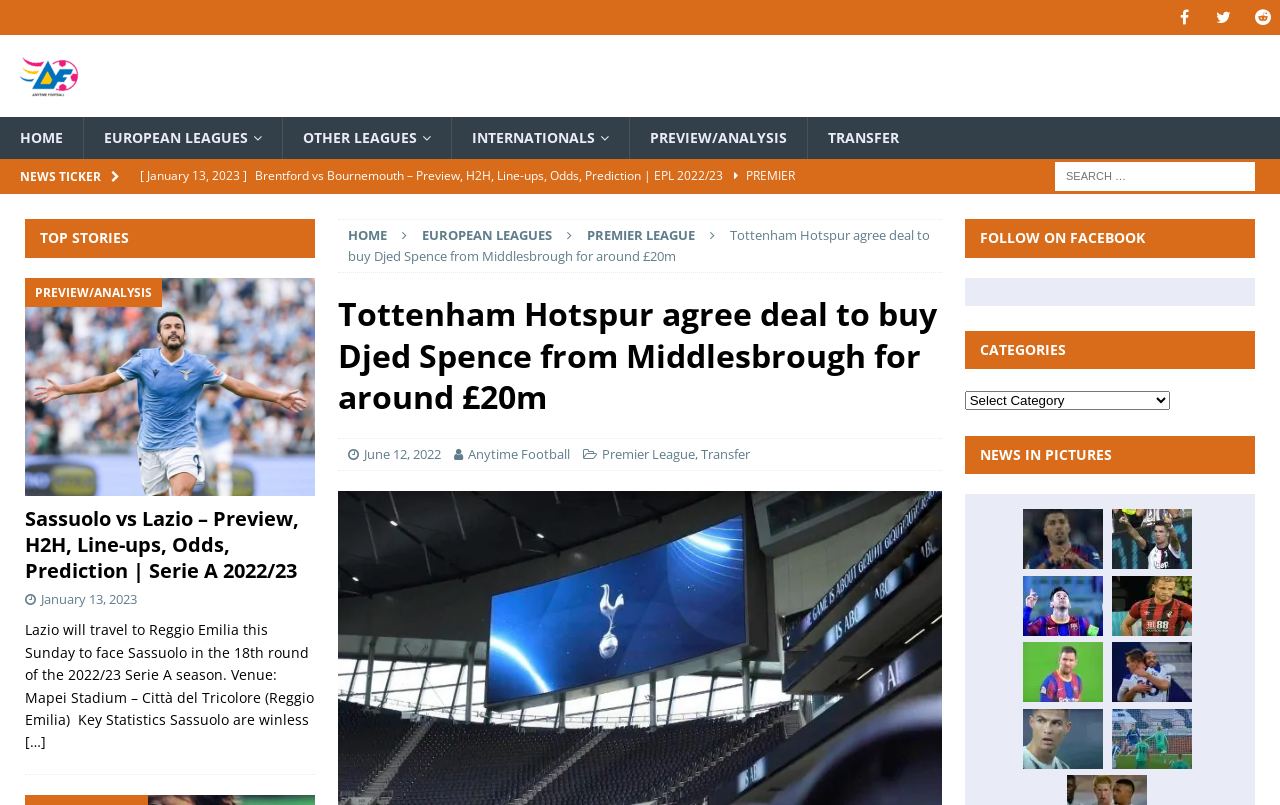Locate the bounding box coordinates of the element you need to click to accomplish the task described by this instruction: "Follow on Facebook".

[0.754, 0.273, 0.98, 0.32]